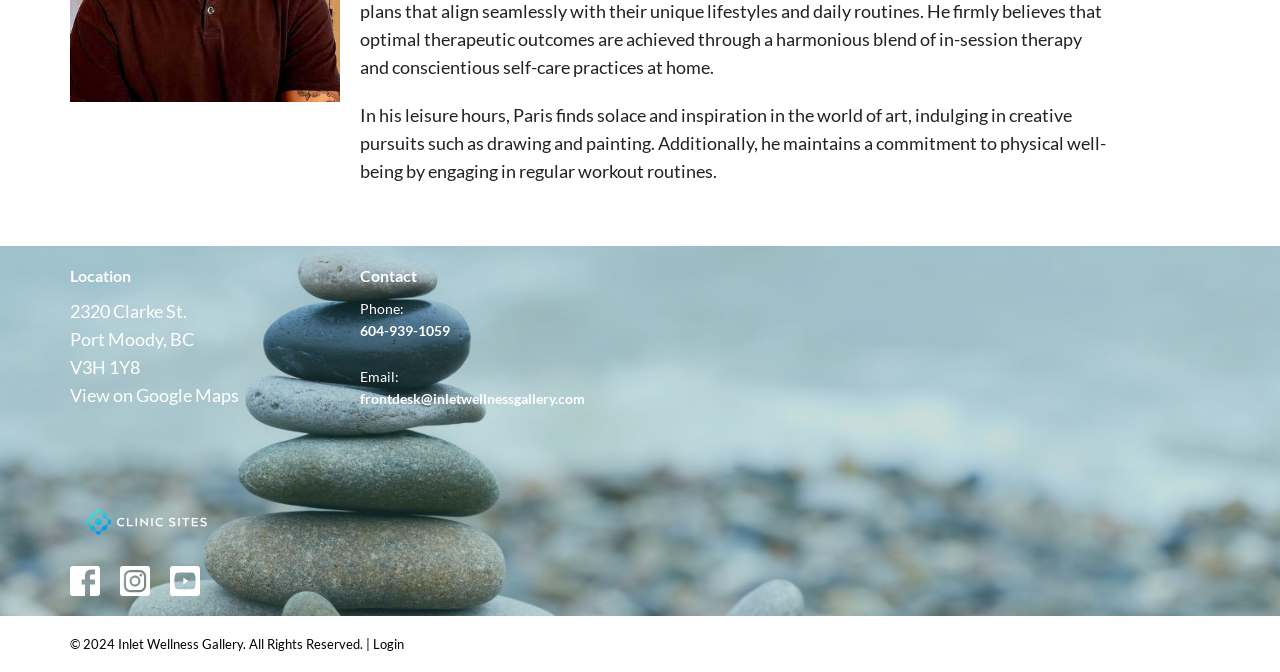Please identify the bounding box coordinates of the element that needs to be clicked to perform the following instruction: "Click on 'Home' link".

None